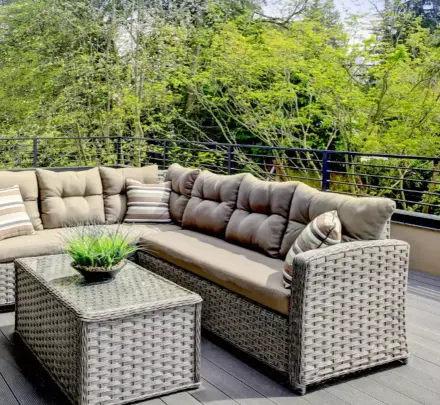What material is the coffee table made of?
Using the image, provide a detailed and thorough answer to the question.

The caption describes the coffee table as a modern wicker coffee table with a glass top, which enhances the aesthetic appeal and provides a functional space for drinks and snacks.